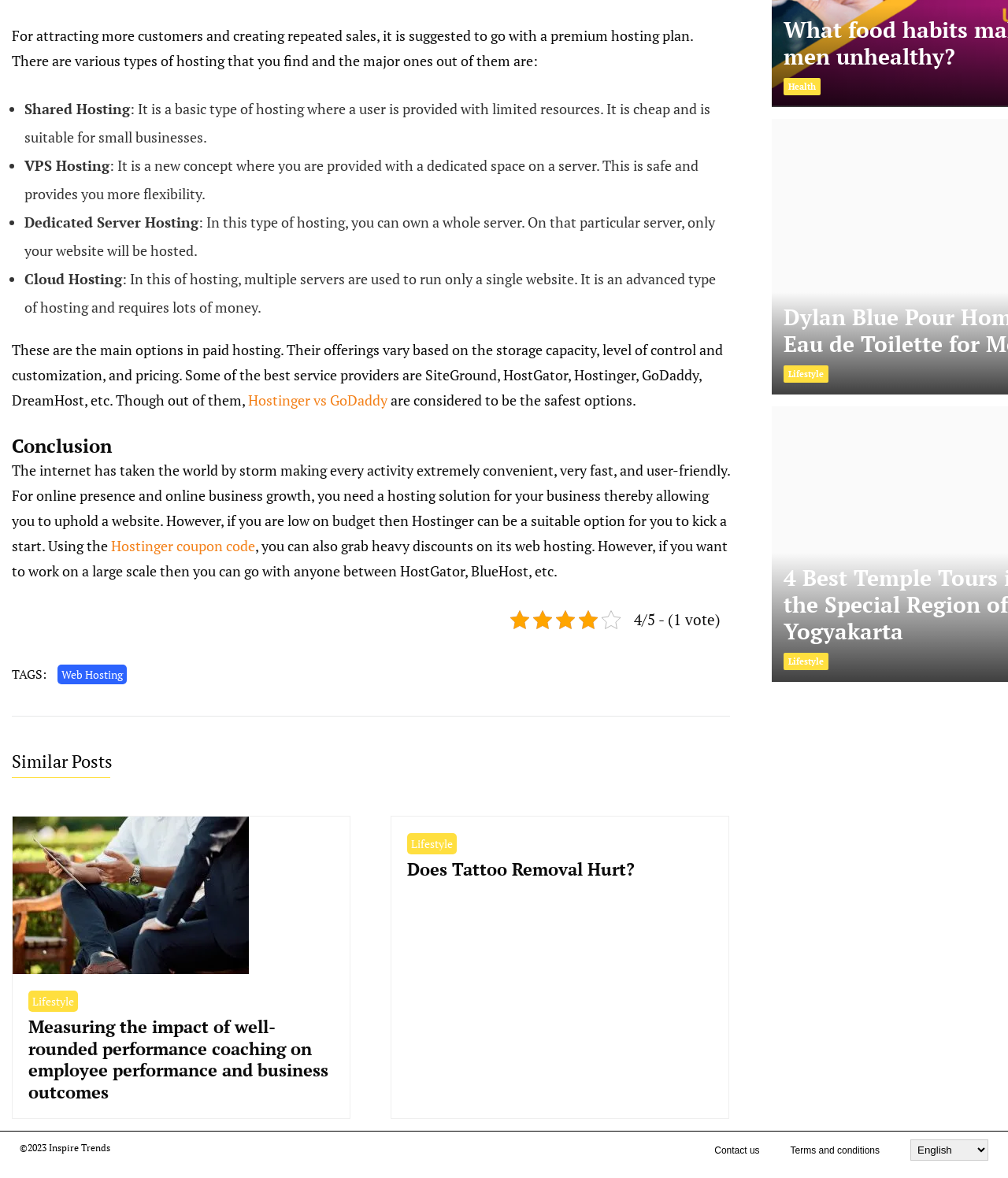Locate the bounding box coordinates of the element you need to click to accomplish the task described by this instruction: "Click on 'Contact us'".

[0.709, 0.972, 0.754, 0.981]